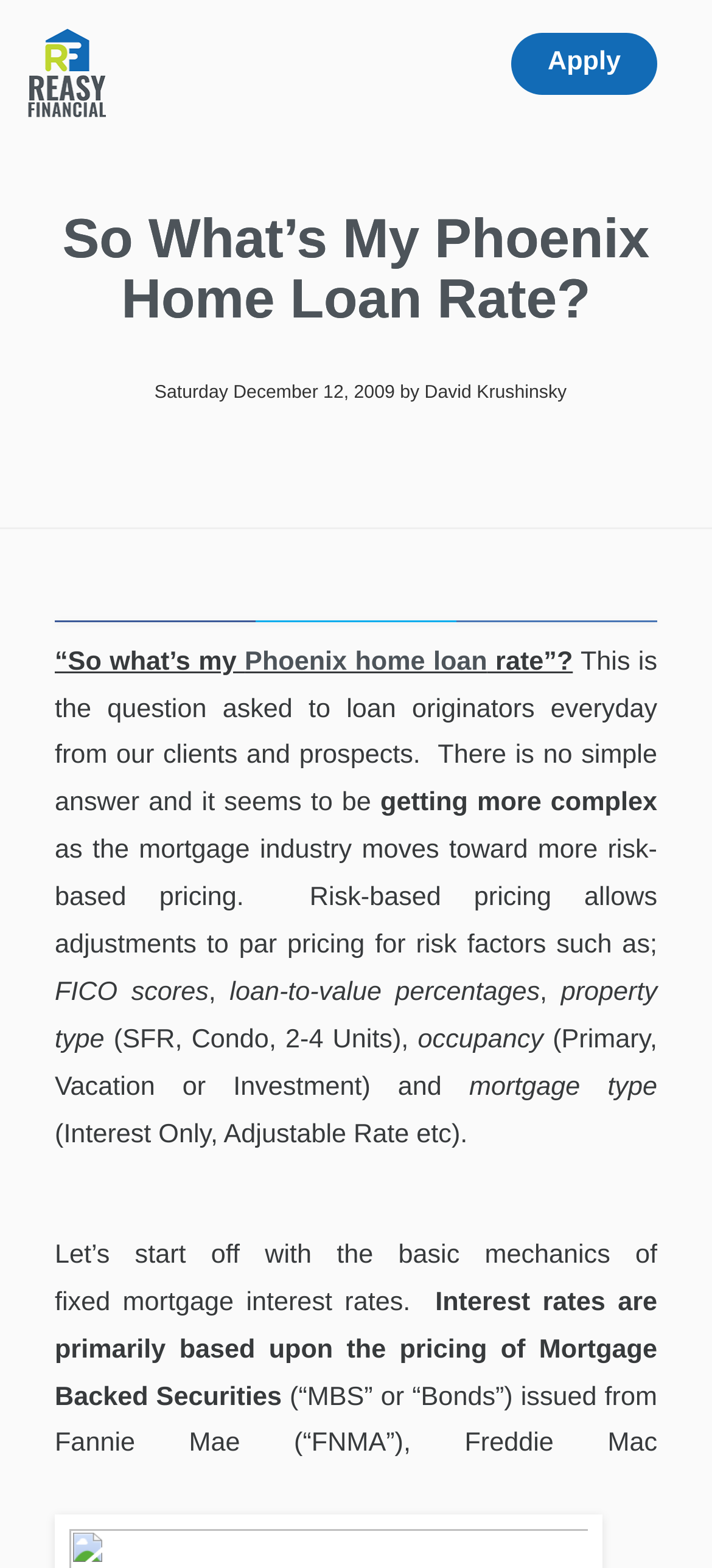Show the bounding box coordinates for the element that needs to be clicked to execute the following instruction: "Click the 'Zillow' link". Provide the coordinates in the form of four float numbers between 0 and 1, i.e., [left, top, right, bottom].

[0.696, 0.514, 0.798, 0.562]